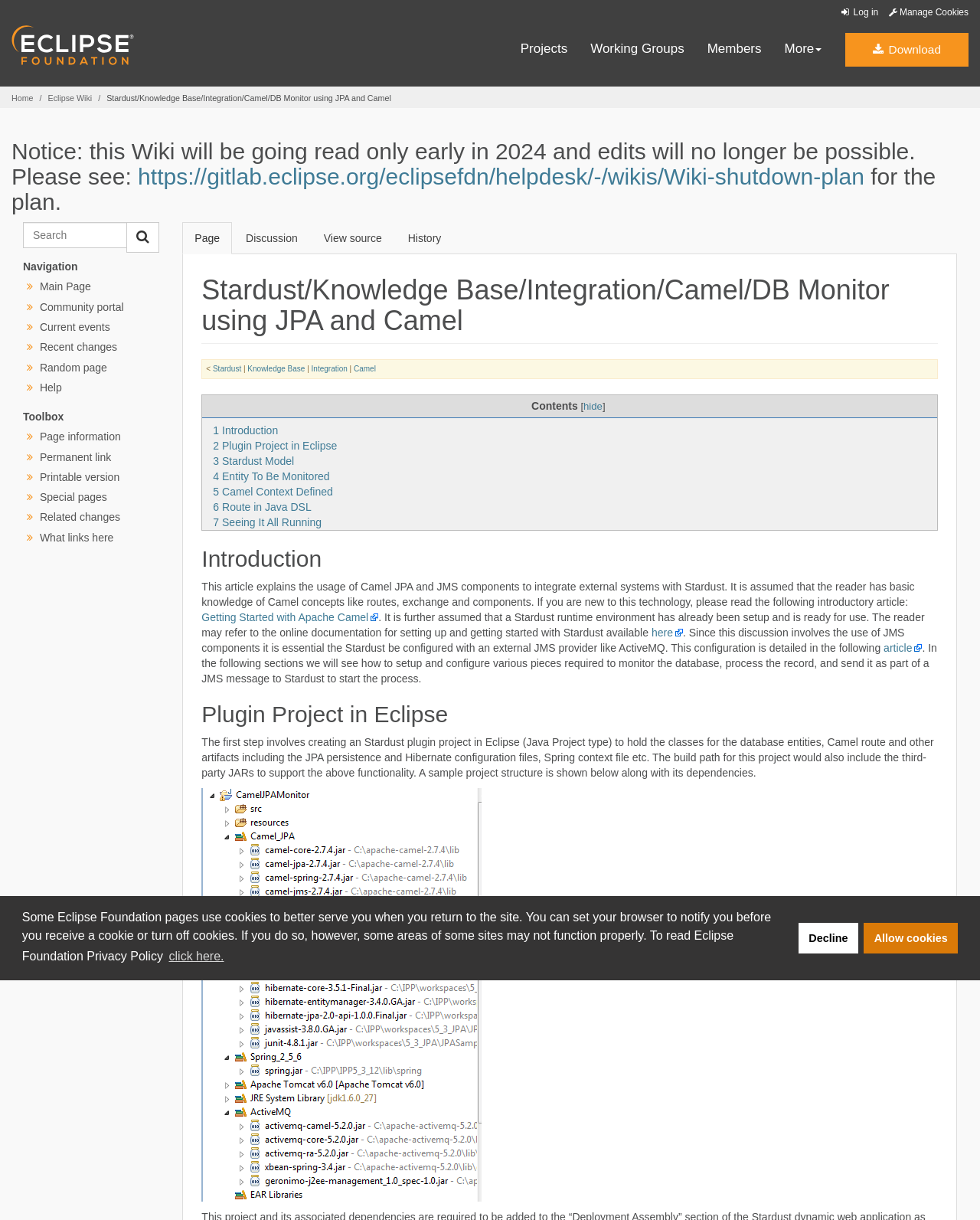How many links are there in the 'Toolbox' section?
Look at the image and answer with only one word or phrase.

8